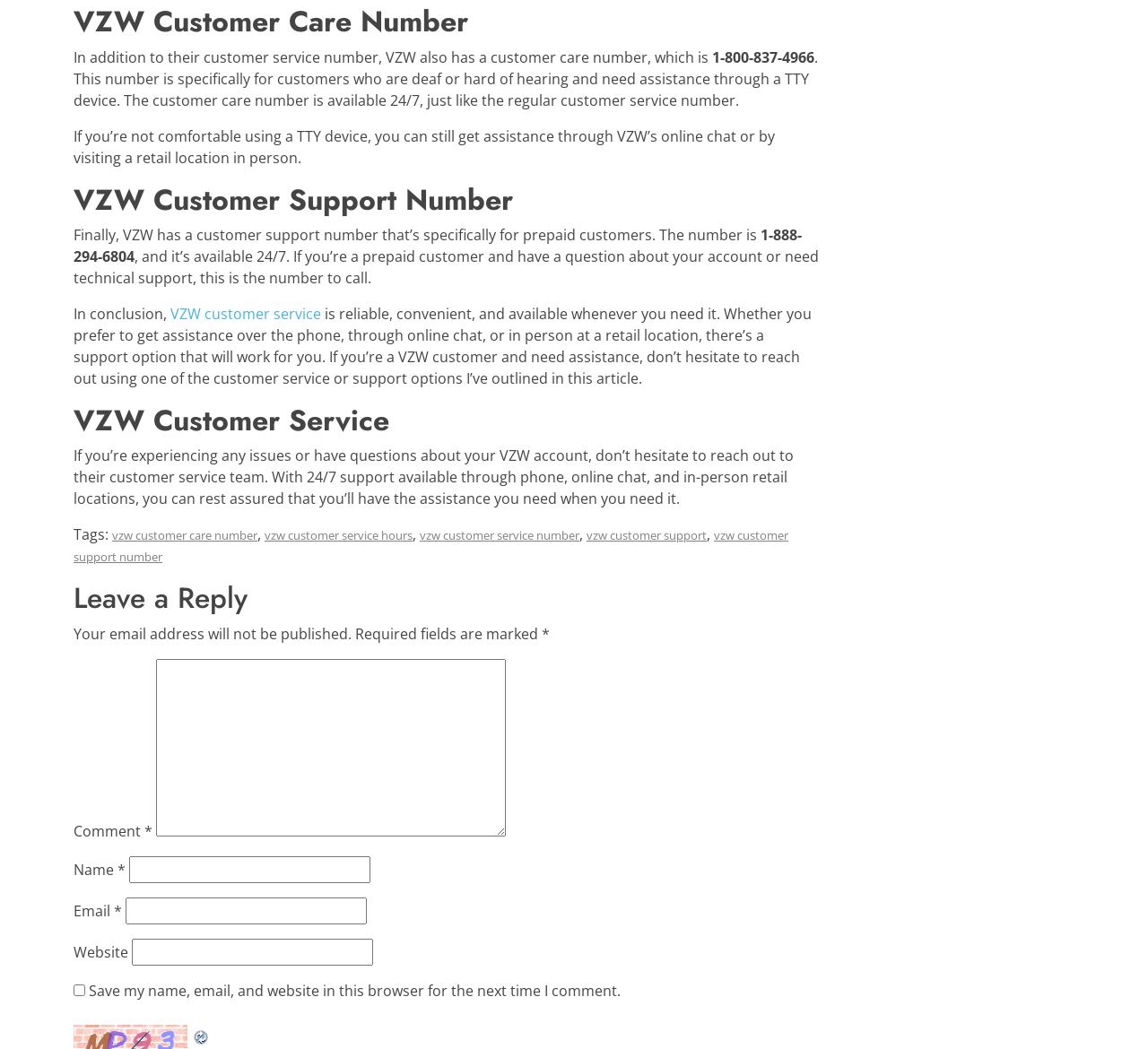Provide the bounding box coordinates for the area that should be clicked to complete the instruction: "Click the 'Refresh' link".

[0.167, 0.978, 0.184, 0.996]